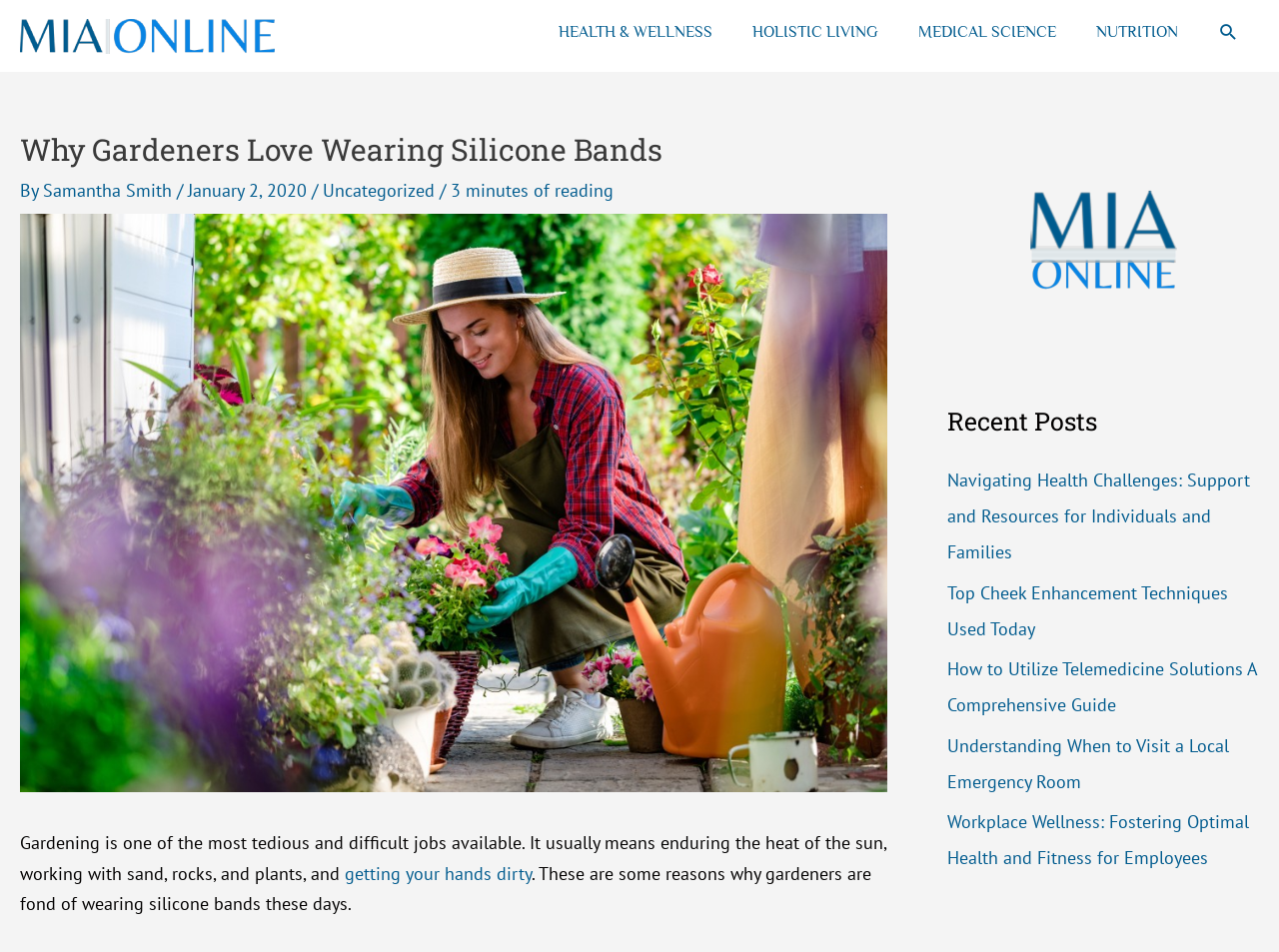What is the author of the article?
Please respond to the question with as much detail as possible.

The author of the article is mentioned below the title of the article, with the text 'By Samantha Smith'. This information is available in the element with the text 'Samantha Smith' and a bounding box of [0.034, 0.188, 0.138, 0.212].